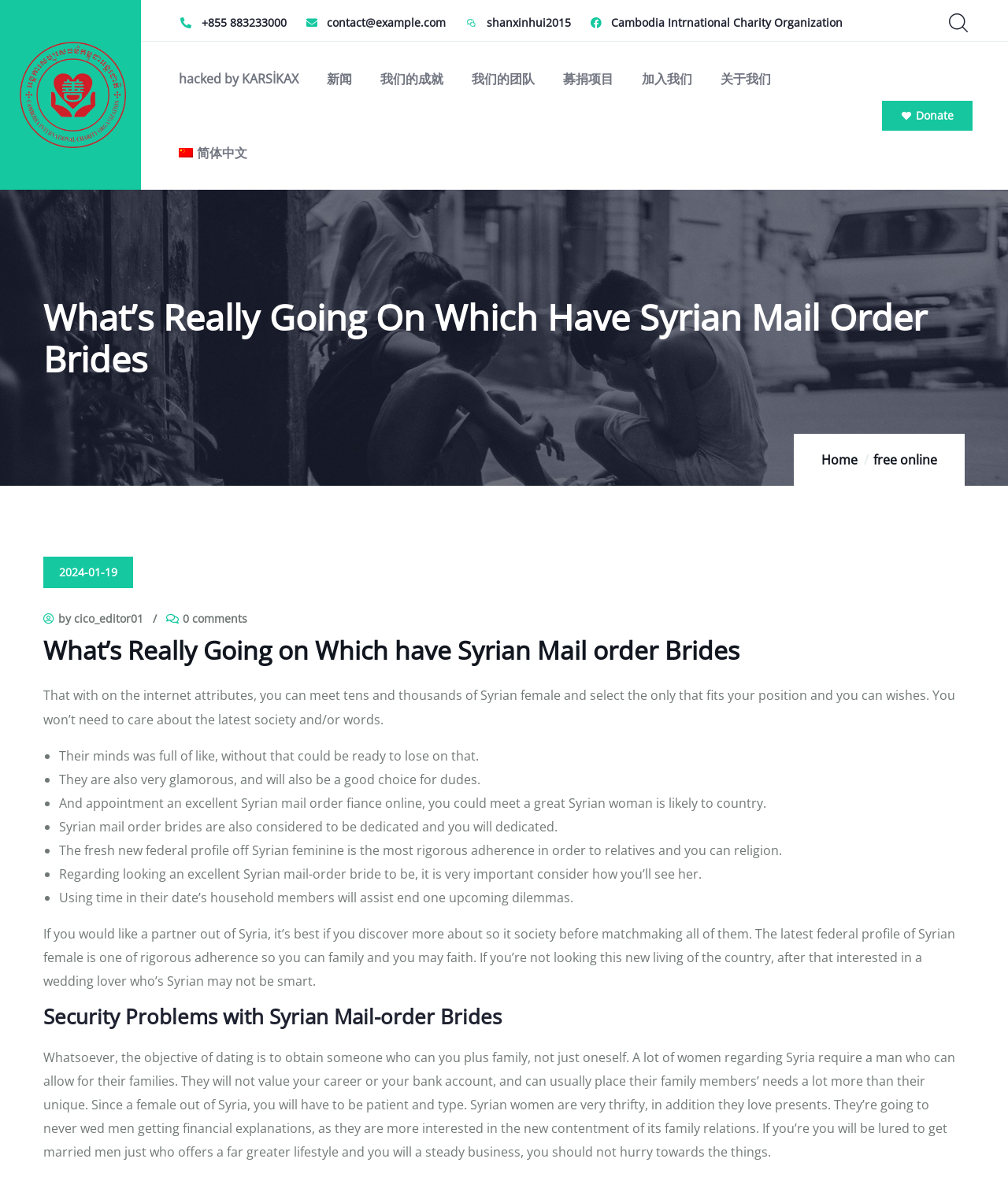Specify the bounding box coordinates of the area to click in order to follow the given instruction: "Click the '我们的成就' link."

[0.377, 0.035, 0.44, 0.098]